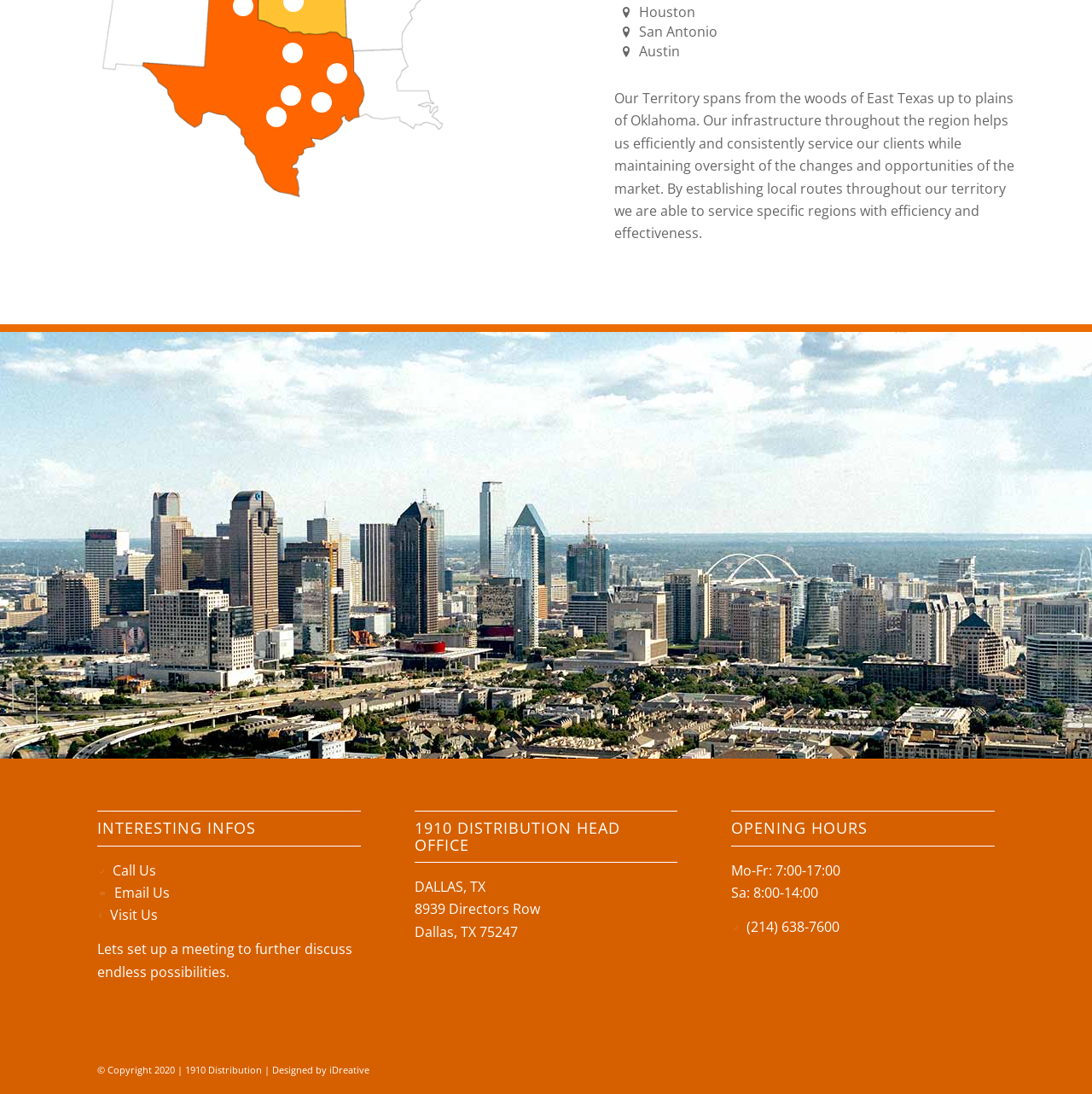Locate the bounding box of the UI element based on this description: "Designed by iDreative". Provide four float numbers between 0 and 1 as [left, top, right, bottom].

[0.249, 0.972, 0.338, 0.983]